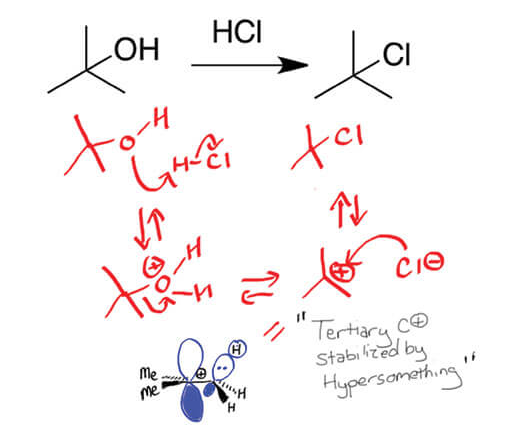What is the term humorously referred to as 'Hypersomething'?
Respond with a short answer, either a single word or a phrase, based on the image.

Stabilization effect